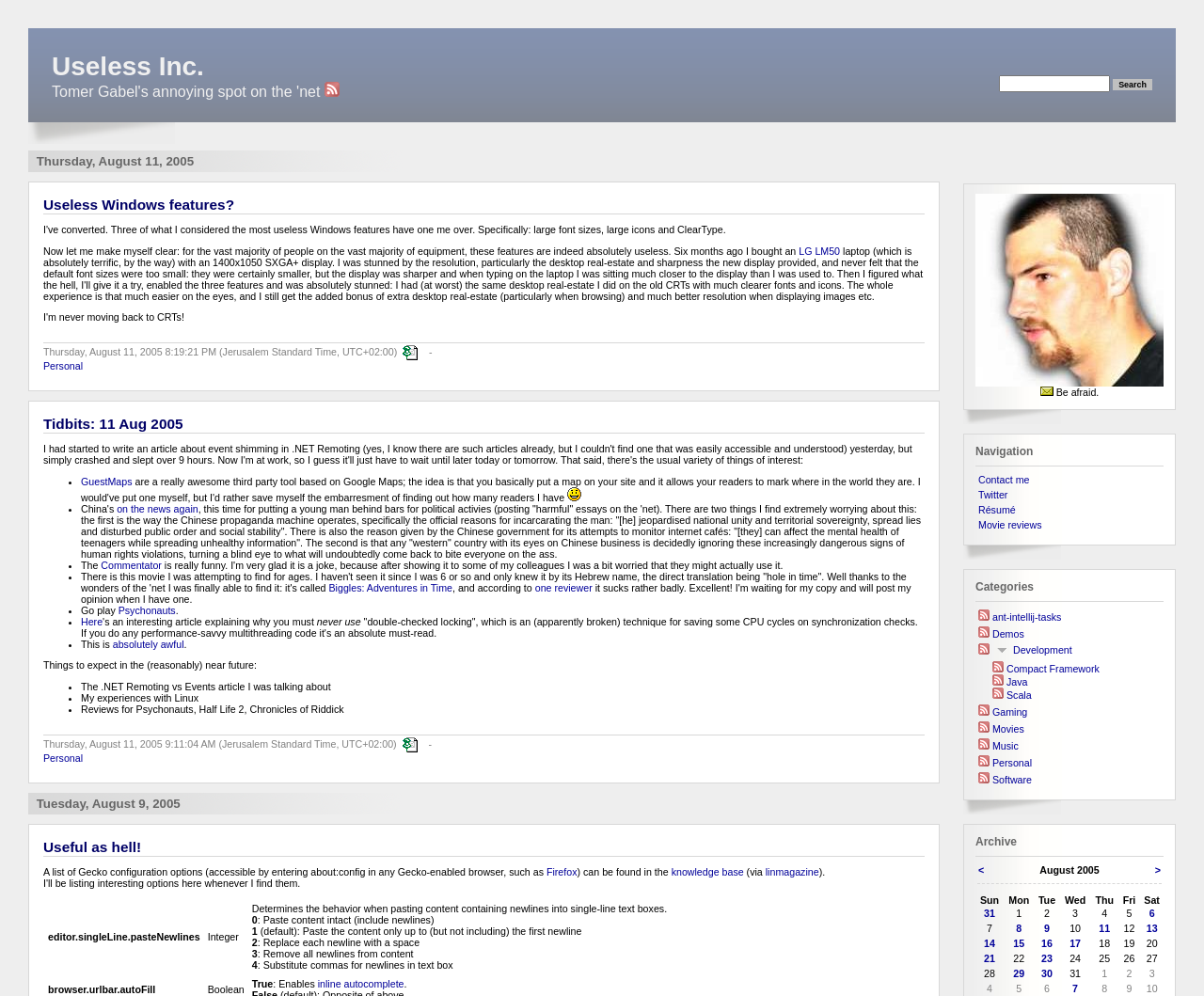Calculate the bounding box coordinates of the UI element given the description: "name="et_pb_signup_email" placeholder="Email"".

None